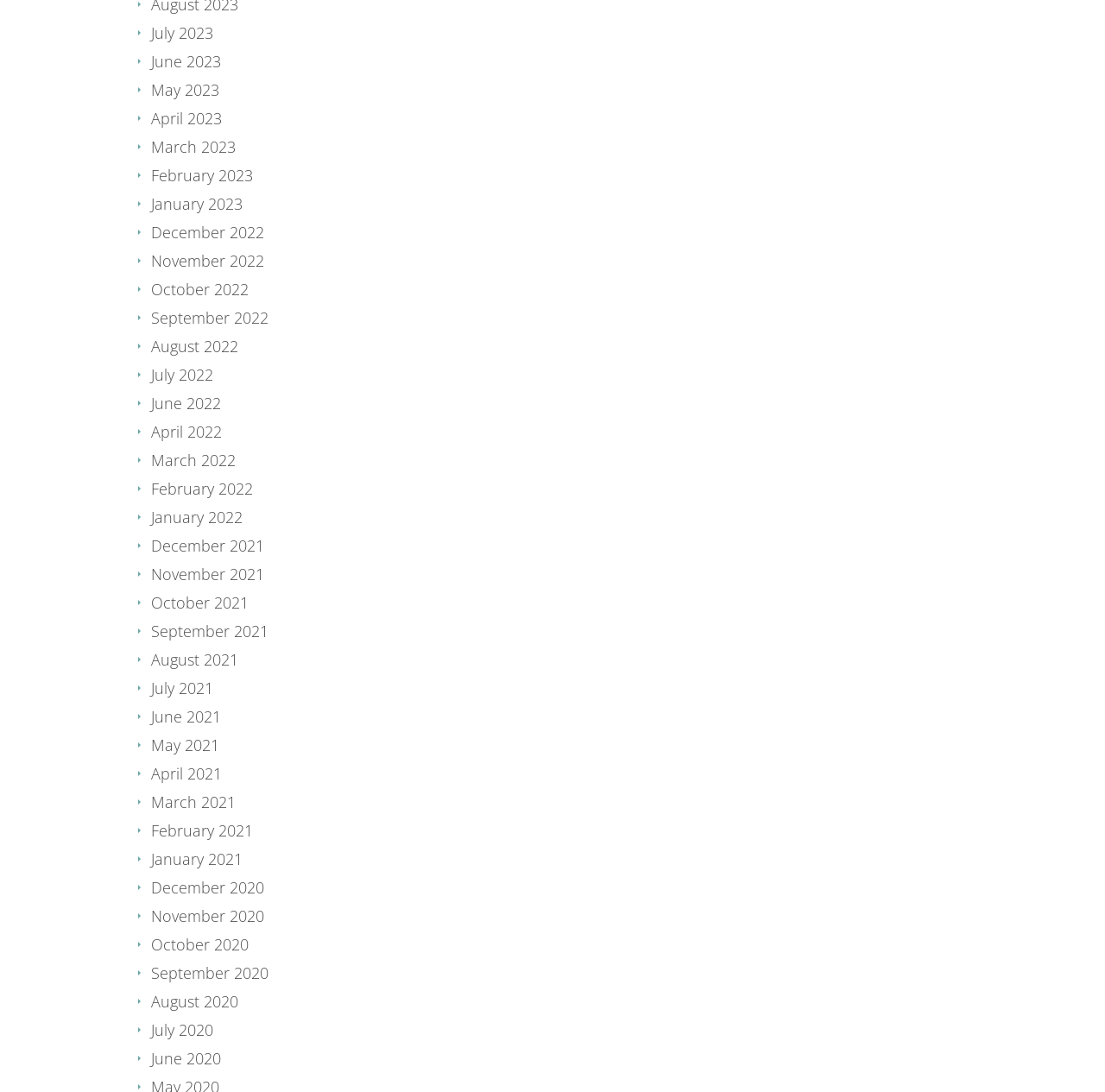Respond with a single word or phrase to the following question:
How many months are listed in 2023?

6